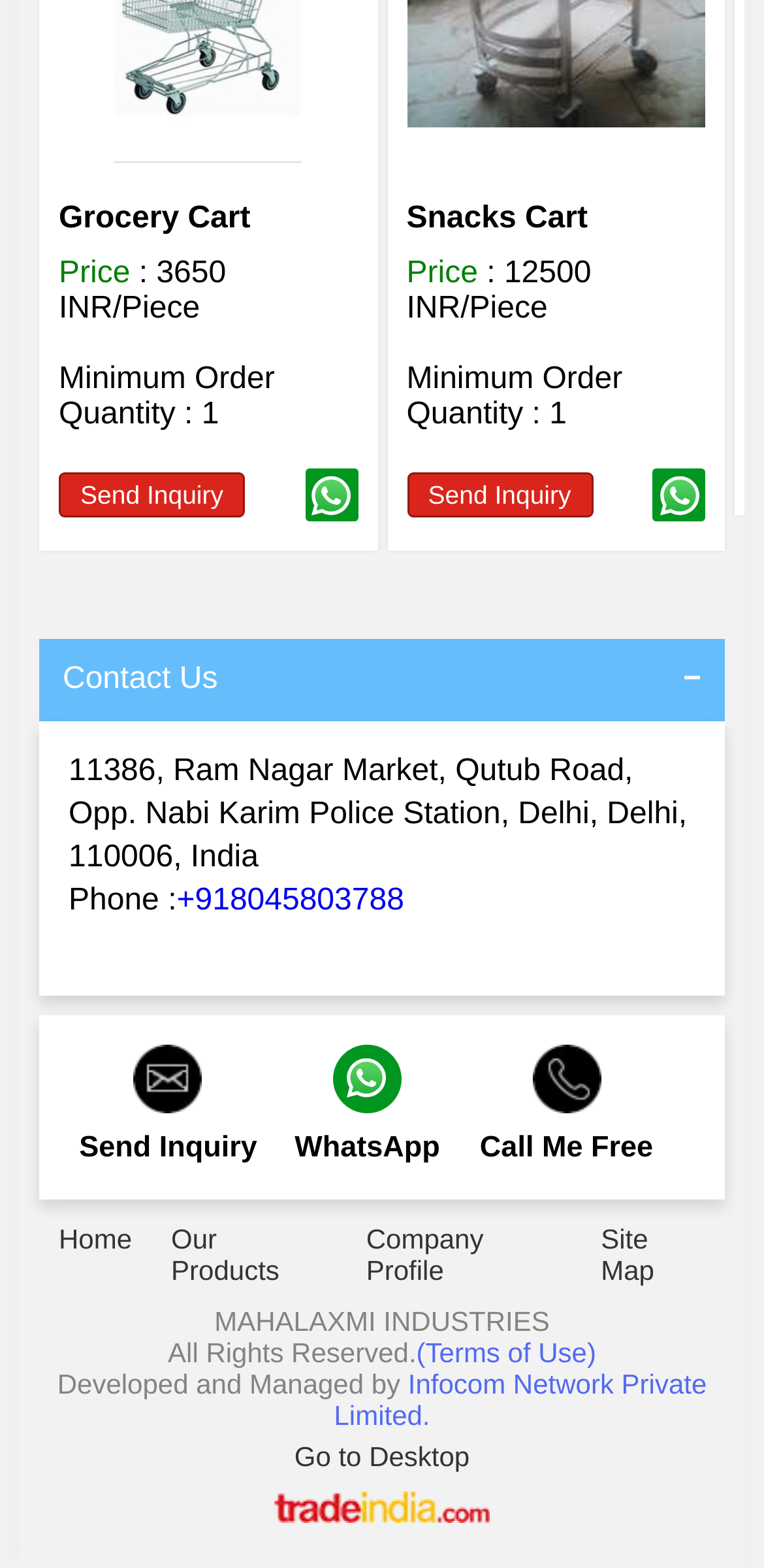What is the company name at the top of the page?
Answer the question with a detailed and thorough explanation.

I found the company name at the top of the page by looking at the StaticText element with the OCR text 'MAHALAXMI INDUSTRIES' which is located near the top of the page.